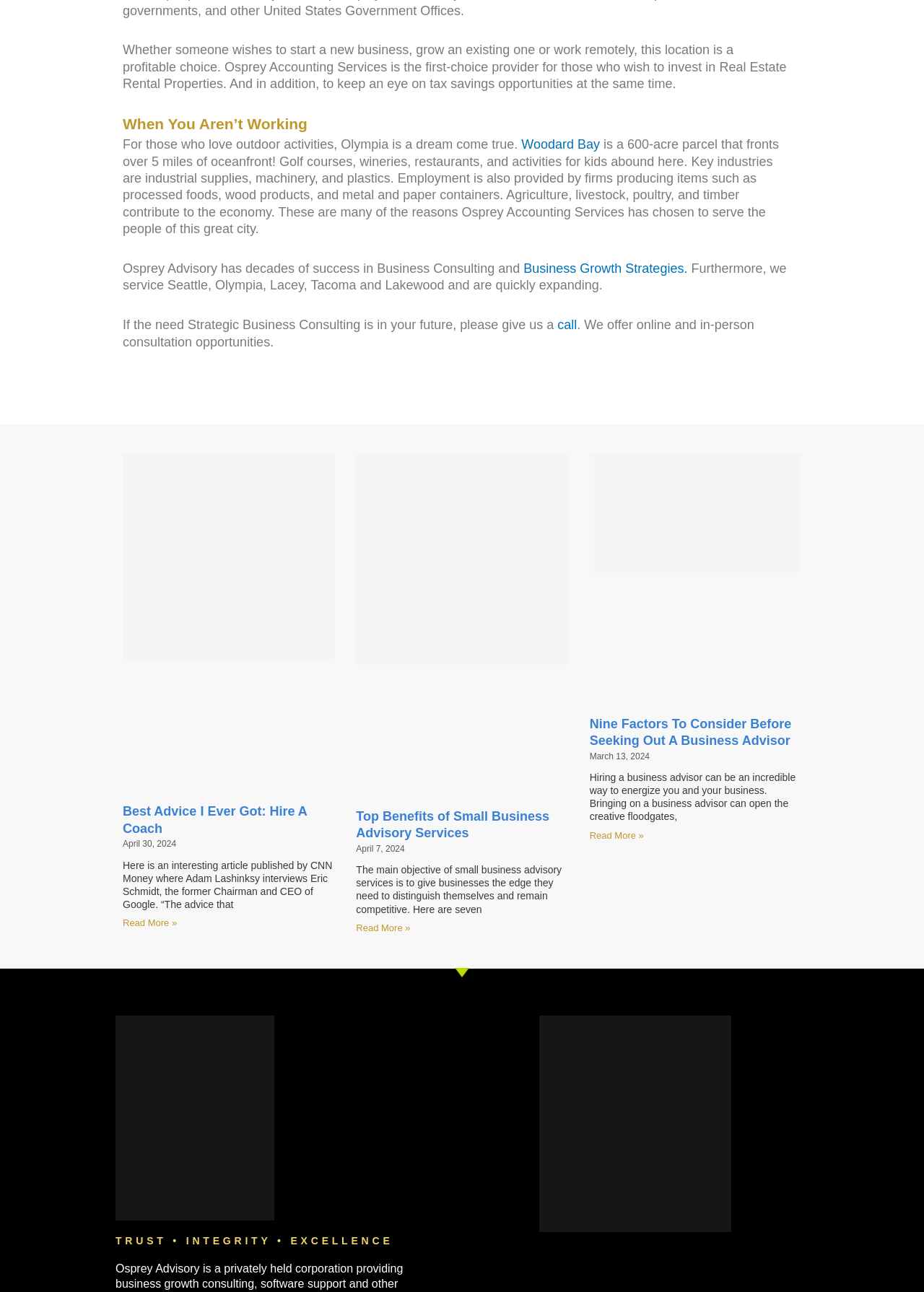Find the bounding box coordinates of the clickable area required to complete the following action: "Go to the About page".

None